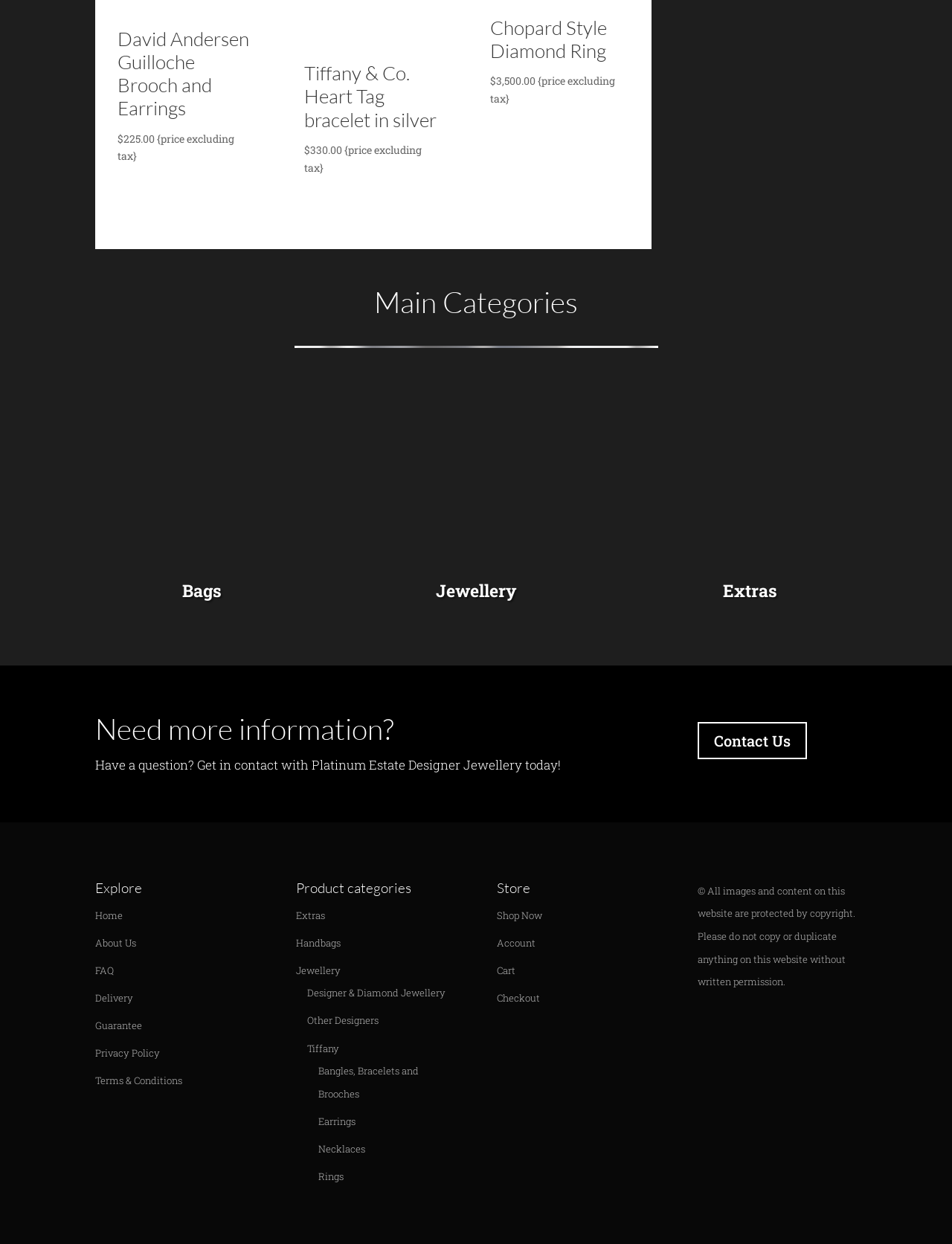Answer the question briefly using a single word or phrase: 
What is the last link in the 'Product categories' section?

Rings